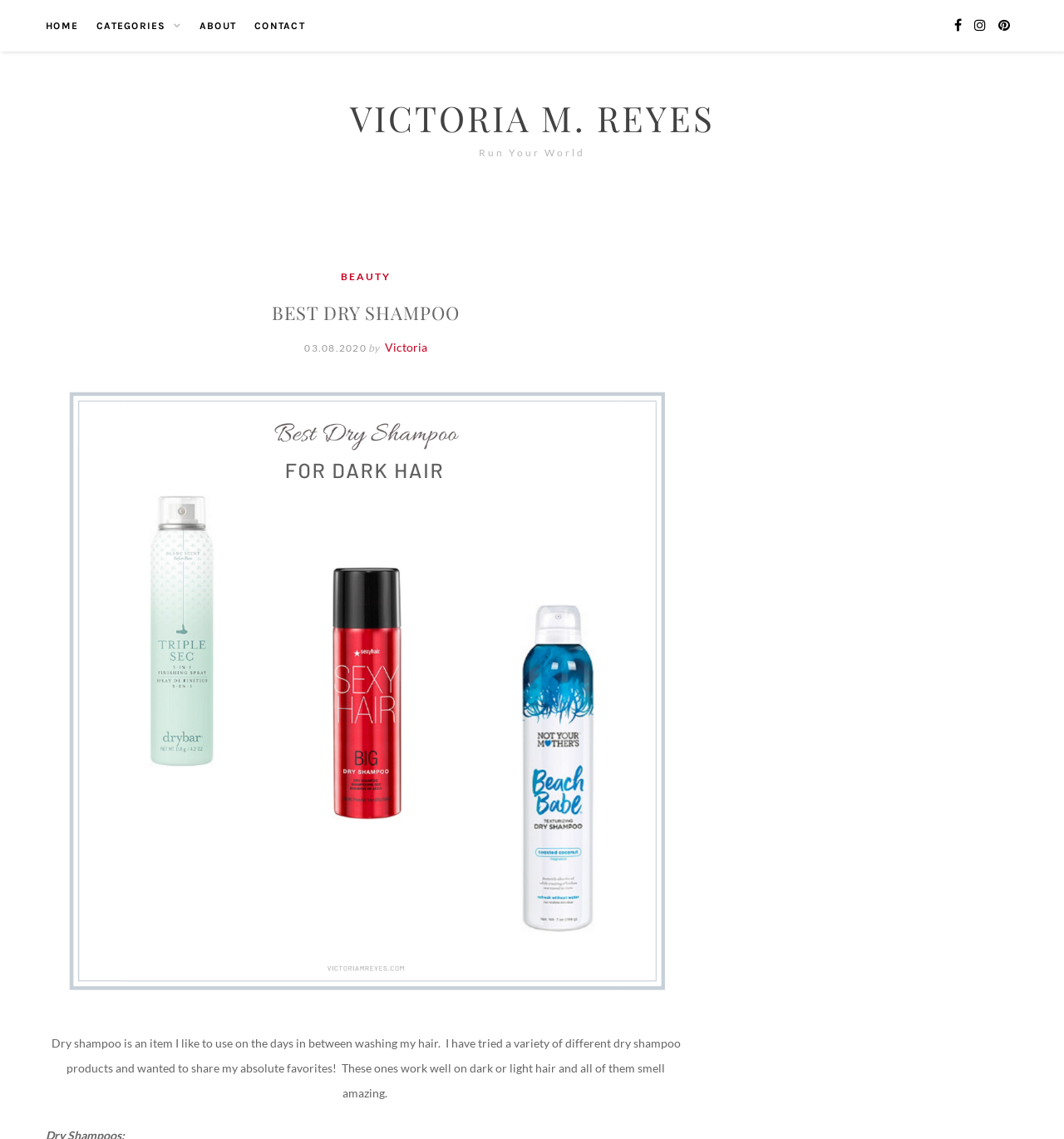What is the topic of the article?
Based on the image, answer the question with a single word or brief phrase.

Best dry shampoo